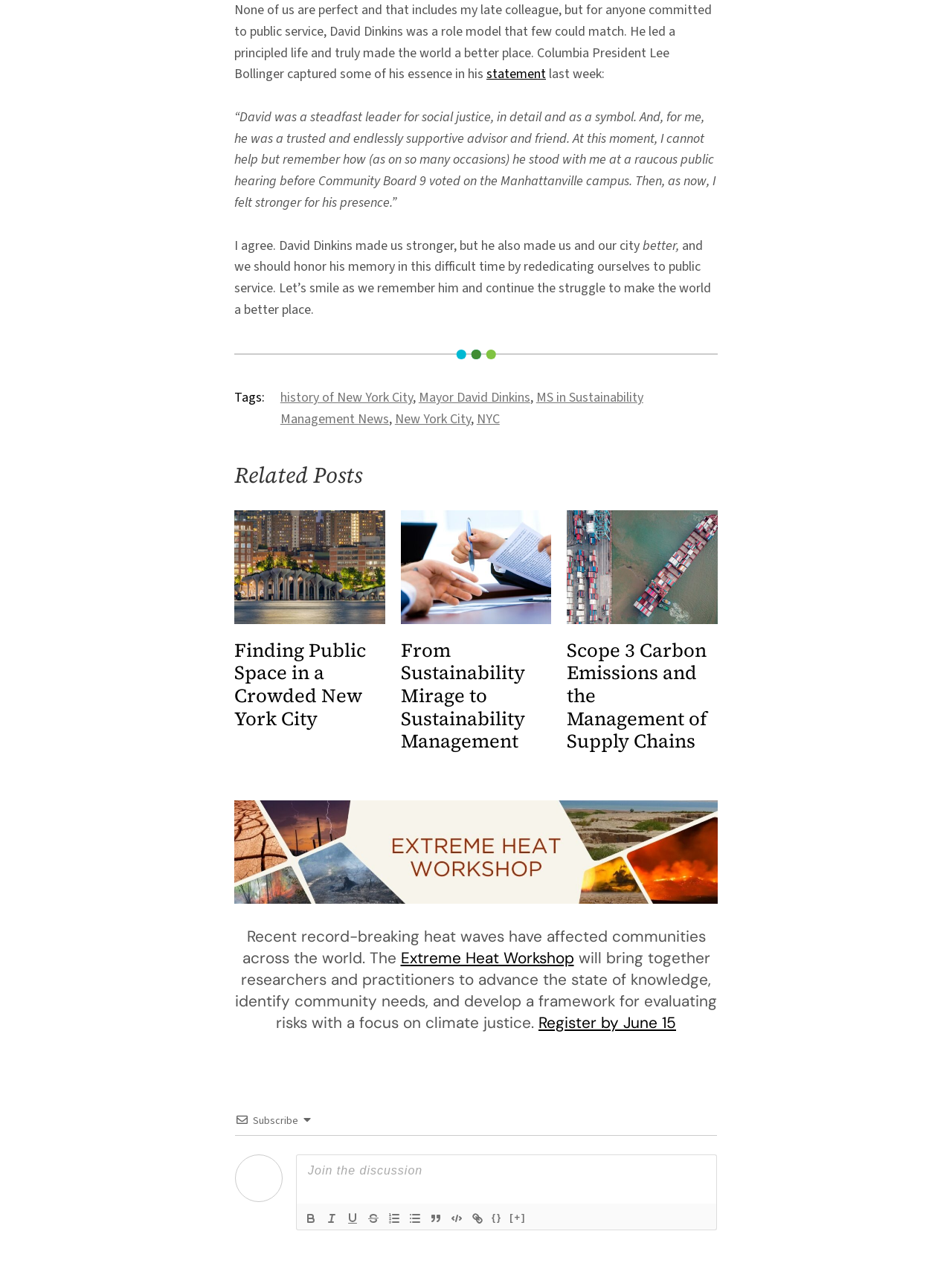Determine the bounding box coordinates for the element that should be clicked to follow this instruction: "Click the 'Bold' button". The coordinates should be given as four float numbers between 0 and 1, in the format [left, top, right, bottom].

[0.316, 0.955, 0.338, 0.969]